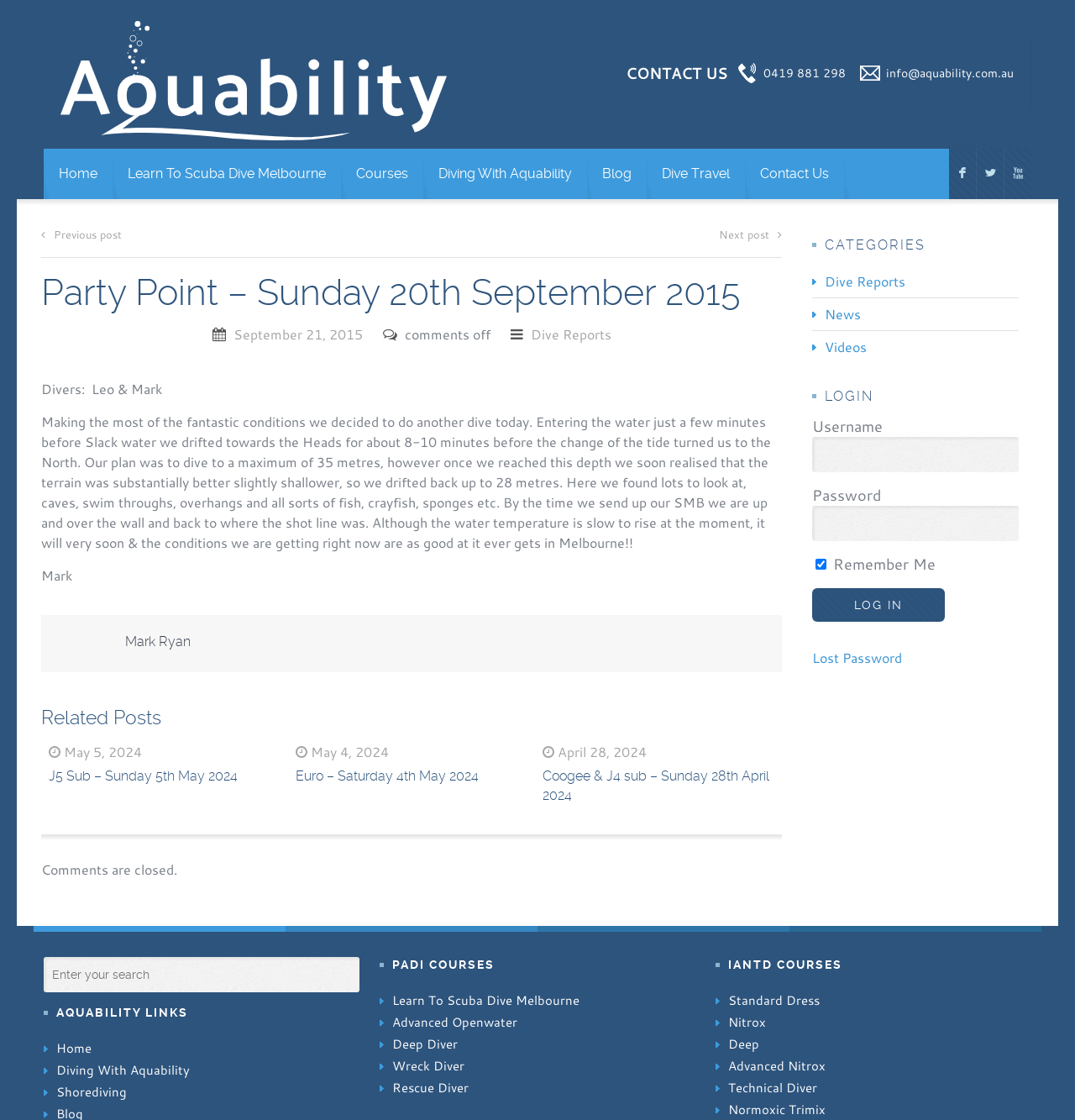Determine the bounding box coordinates of the section to be clicked to follow the instruction: "Click on the 'Log In' button". The coordinates should be given as four float numbers between 0 and 1, formatted as [left, top, right, bottom].

[0.755, 0.525, 0.879, 0.555]